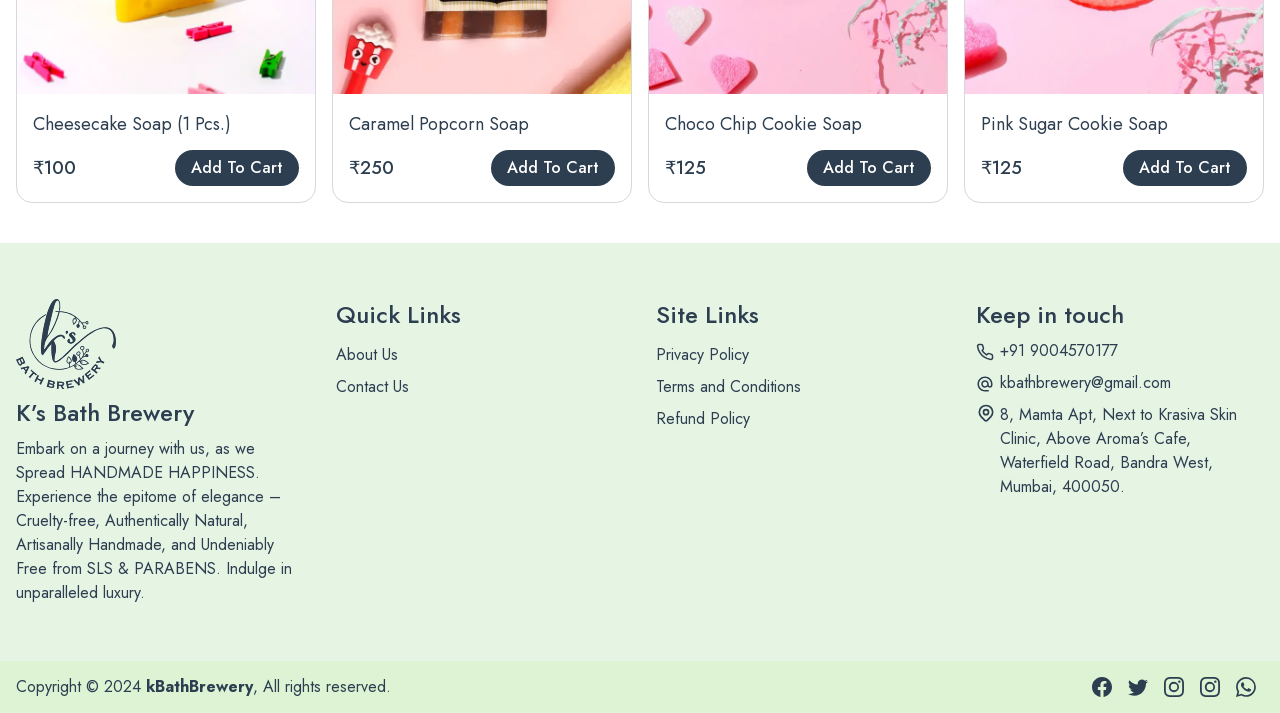Locate the bounding box coordinates for the element described below: "Travel". The coordinates must be four float values between 0 and 1, formatted as [left, top, right, bottom].

None